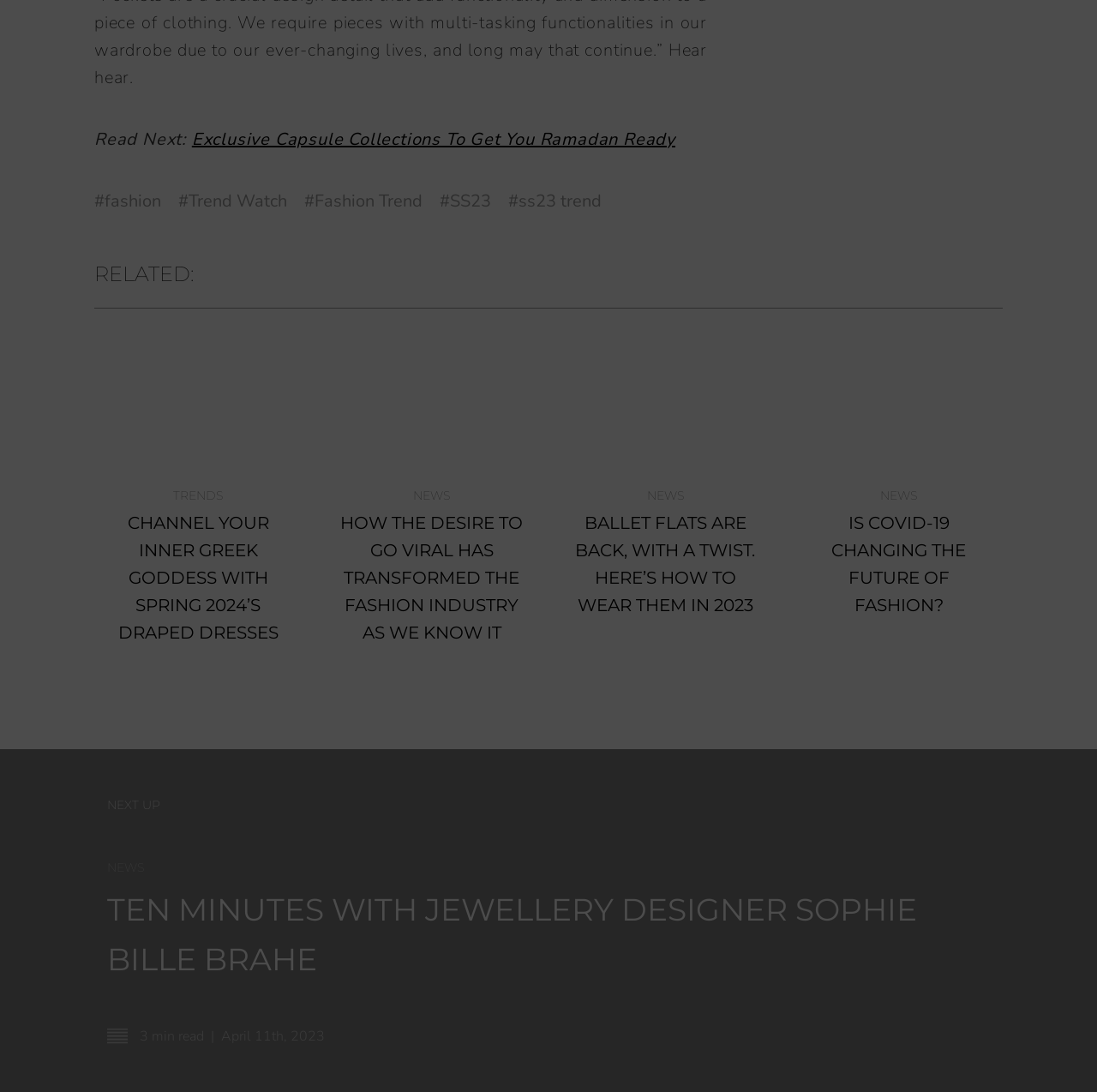Show the bounding box coordinates for the HTML element described as: "#fashion".

[0.086, 0.173, 0.147, 0.194]